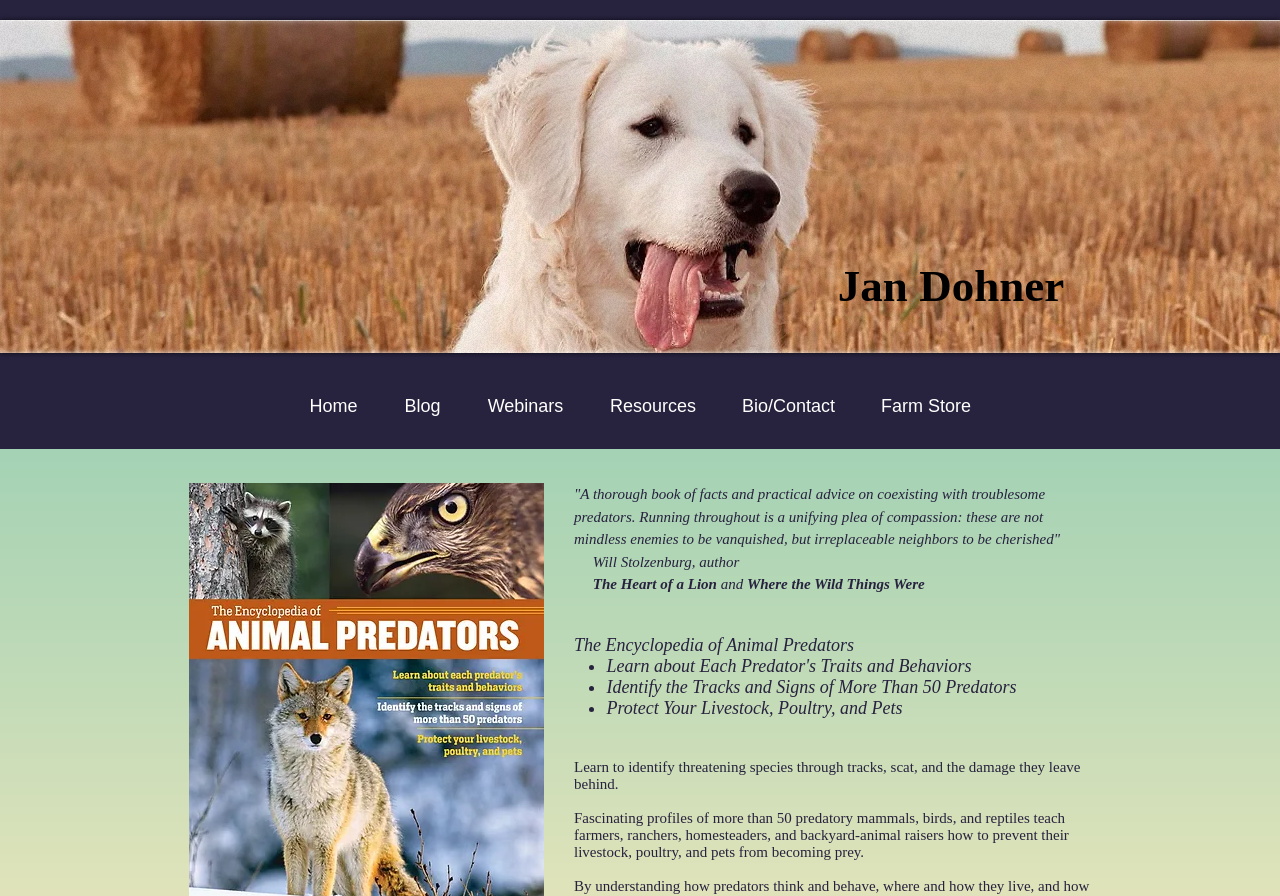Explain the webpage in detail, including its primary components.

This webpage is about a book titled "The Encyclopedia of Animal Predators" by Jan Dohner. At the top, there is a navigation menu with links to "Home", "Blog", "Webinars", "Resources", "Bio/Contact", and "Farm Store". Below the navigation menu, there is a quote from Will Stolzenburg, author of "The Heart of a Lion" and "Where the Wild Things Were", praising the book.

The main content of the webpage is divided into sections. The first section has a heading "The Encyclopedia of Animal Predators" and lists three key points about the book: learning about each predator's traits and behaviors, identifying the tracks and signs of more than 50 predators, and protecting livestock, poultry, and pets. Each point is marked with a bullet point.

Below this section, there is a paragraph of text that explains how the book teaches readers to identify threatening species through tracks, scat, and damage. This is followed by another paragraph that provides more details about the book's content, including profiles of over 50 predatory mammals, birds, and reptiles.

Throughout the webpage, there are no images, but there are several headings, links, and blocks of text that provide information about the book and its author. The overall structure of the webpage is organized and easy to follow, with clear headings and concise text.